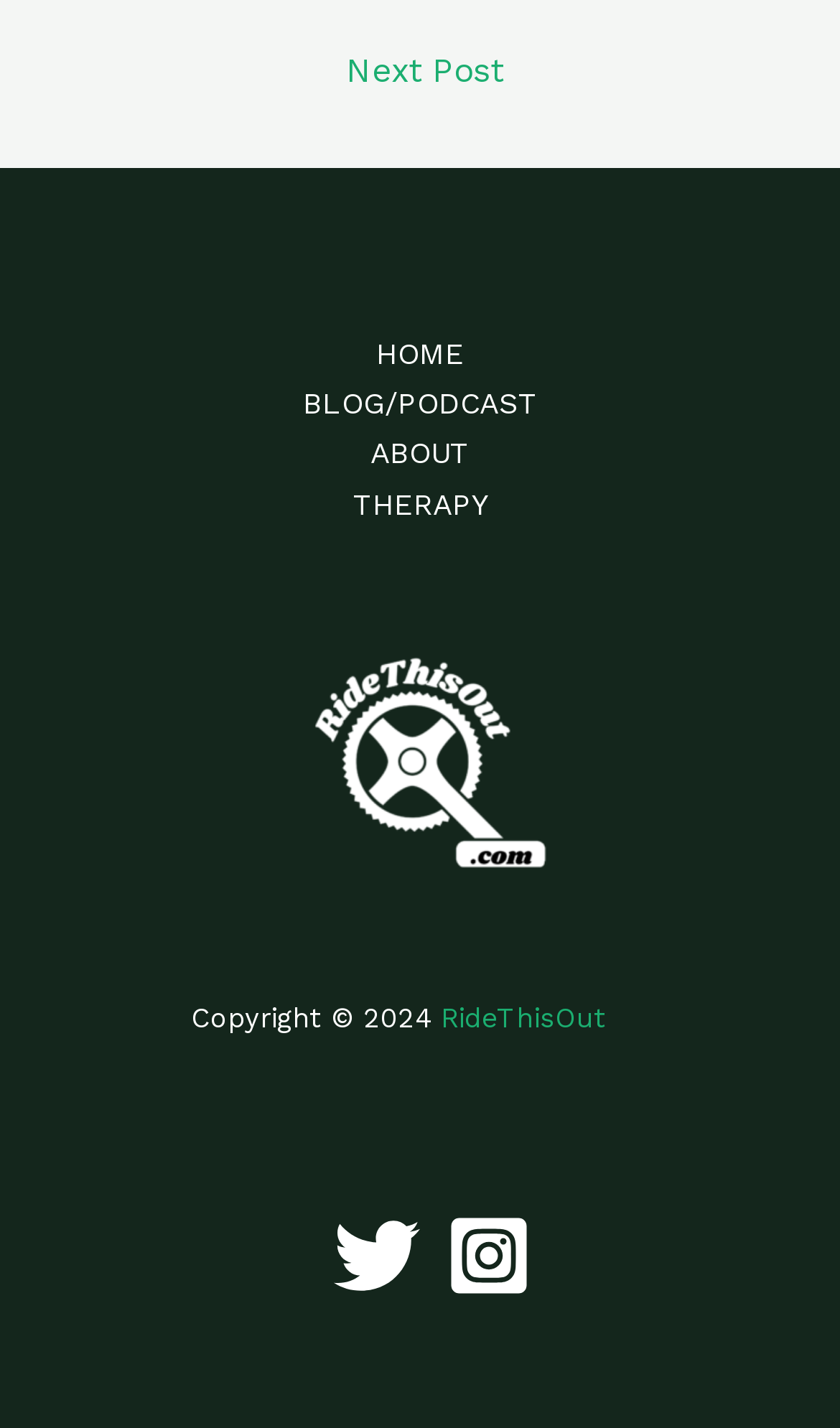Answer succinctly with a single word or phrase:
What is the name of the website?

RideThisOut